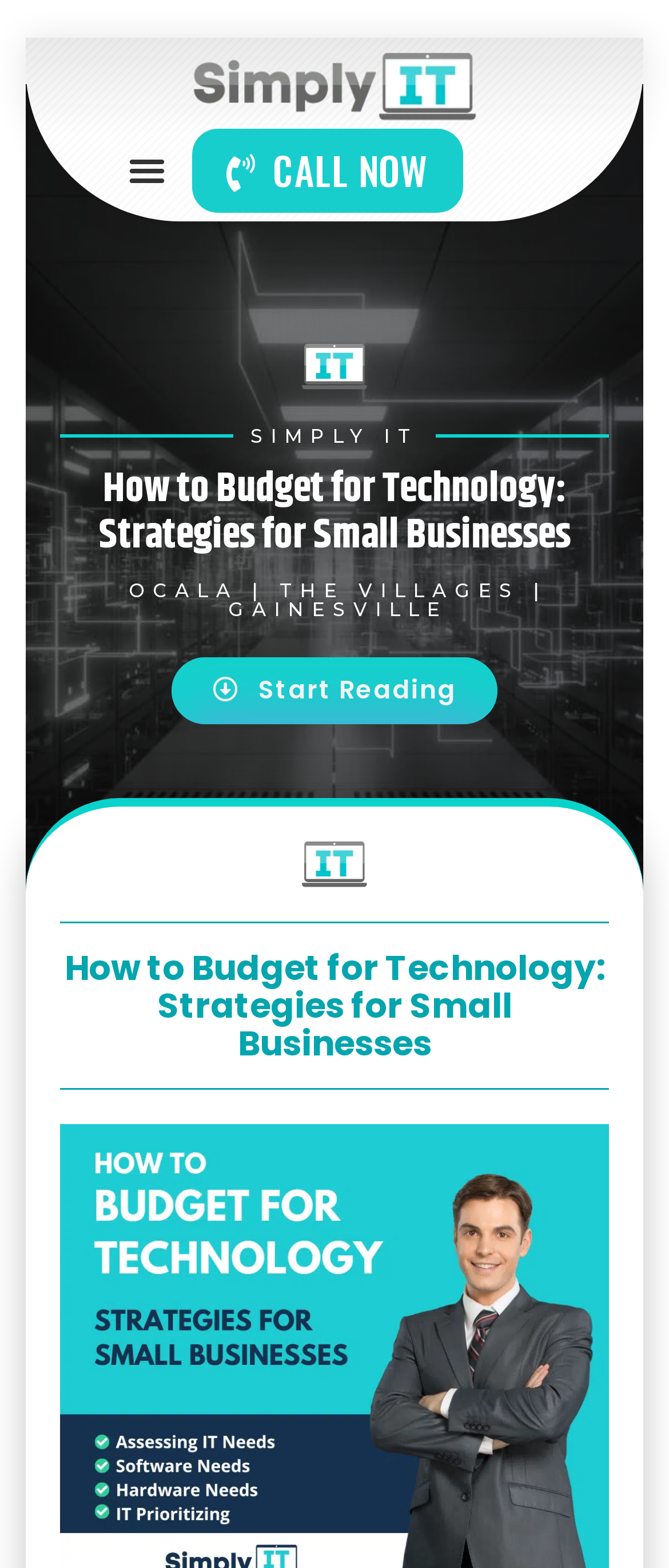Carefully examine the image and provide an in-depth answer to the question: What is the location of the company?

I found the location of the company by looking at the static text element located at the top of the webpage, which lists 'OCALA | THE VILLAGES | GAINESVILLE' as the company's locations.